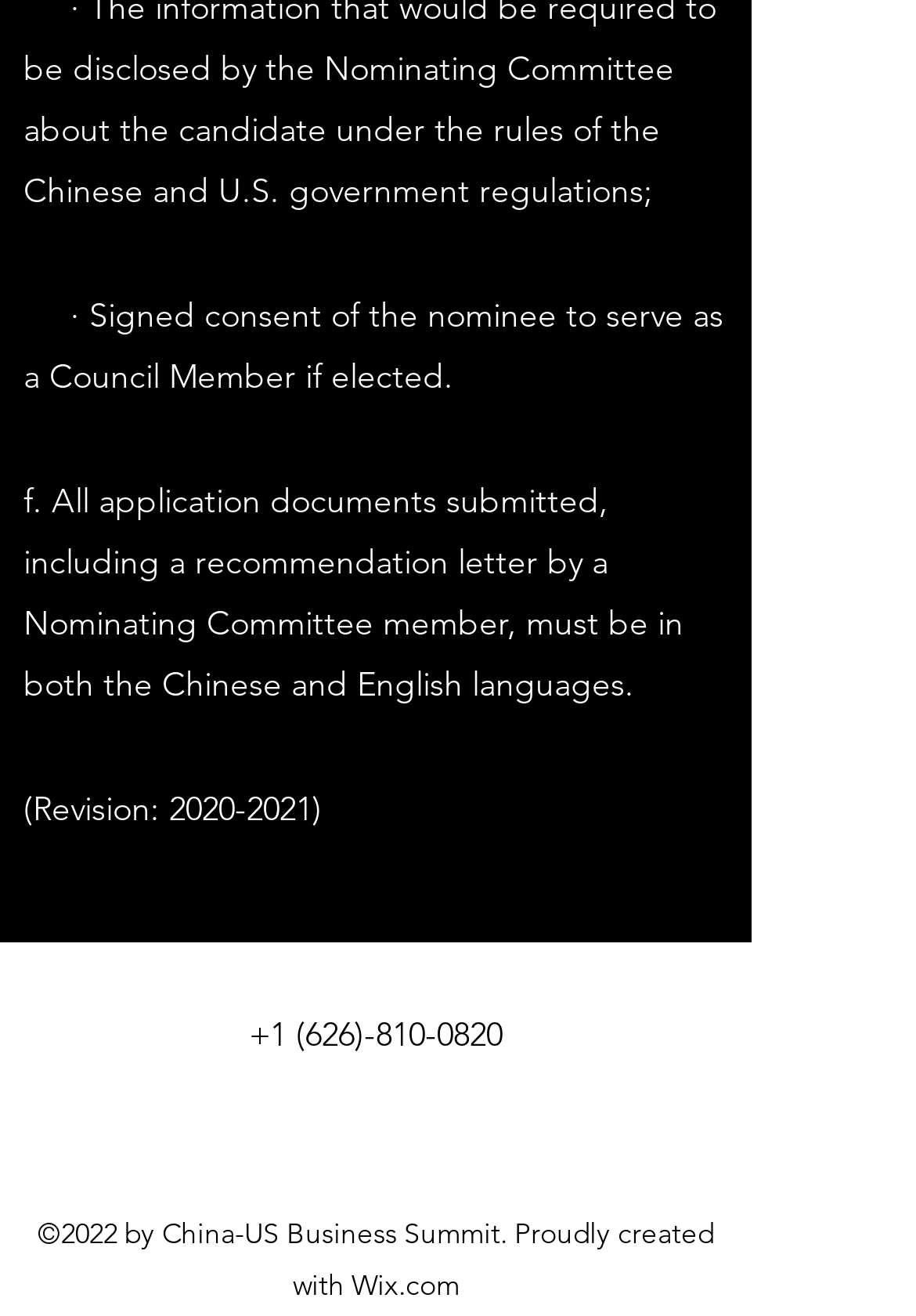For the following element description, predict the bounding box coordinates in the format (top-left x, top-left y, bottom-right x, bottom-right y). All values should be floating point numbers between 0 and 1. Description: aria-label="Twitter"

[0.385, 0.845, 0.436, 0.881]